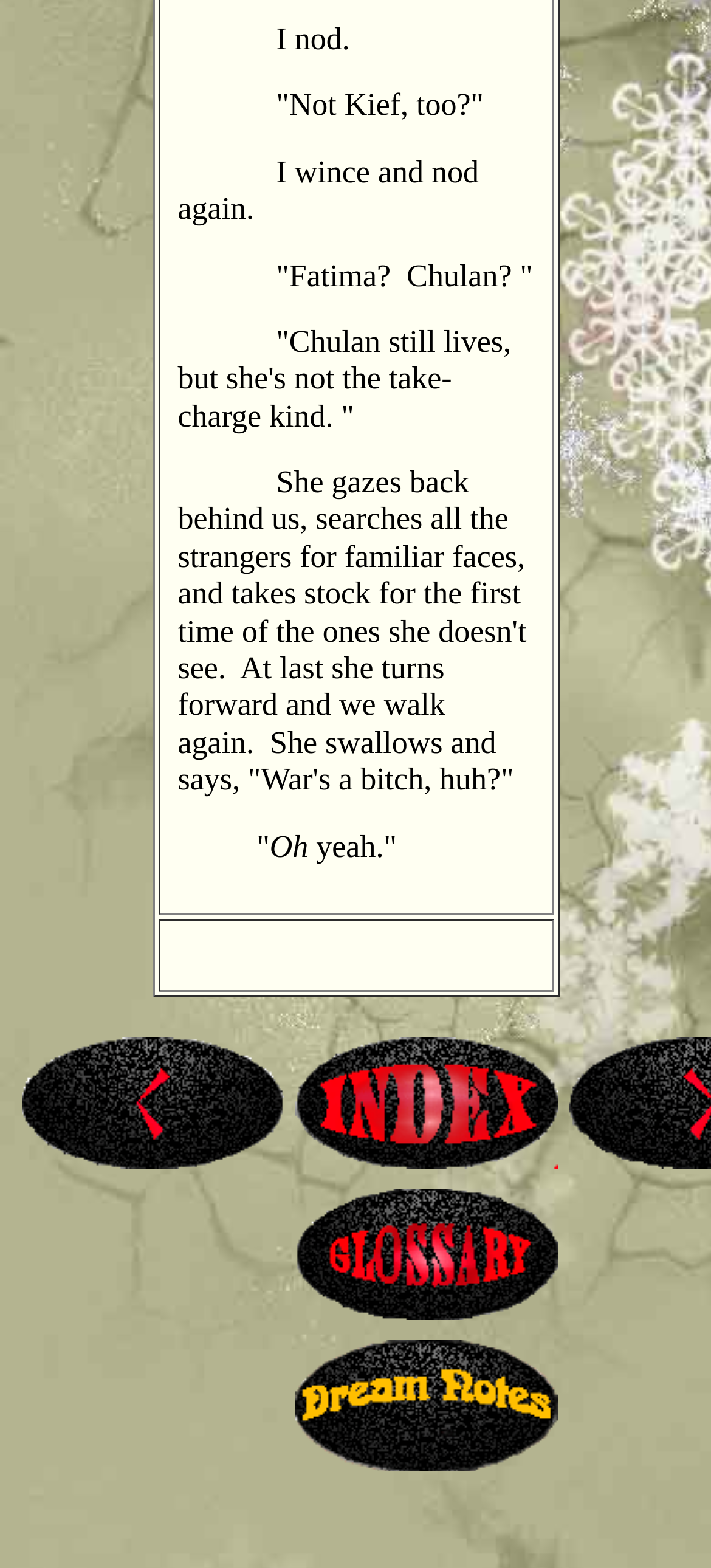What are the options at the bottom of the page?
From the image, respond using a single word or phrase.

Back, Index, Glossary, Dream Notes